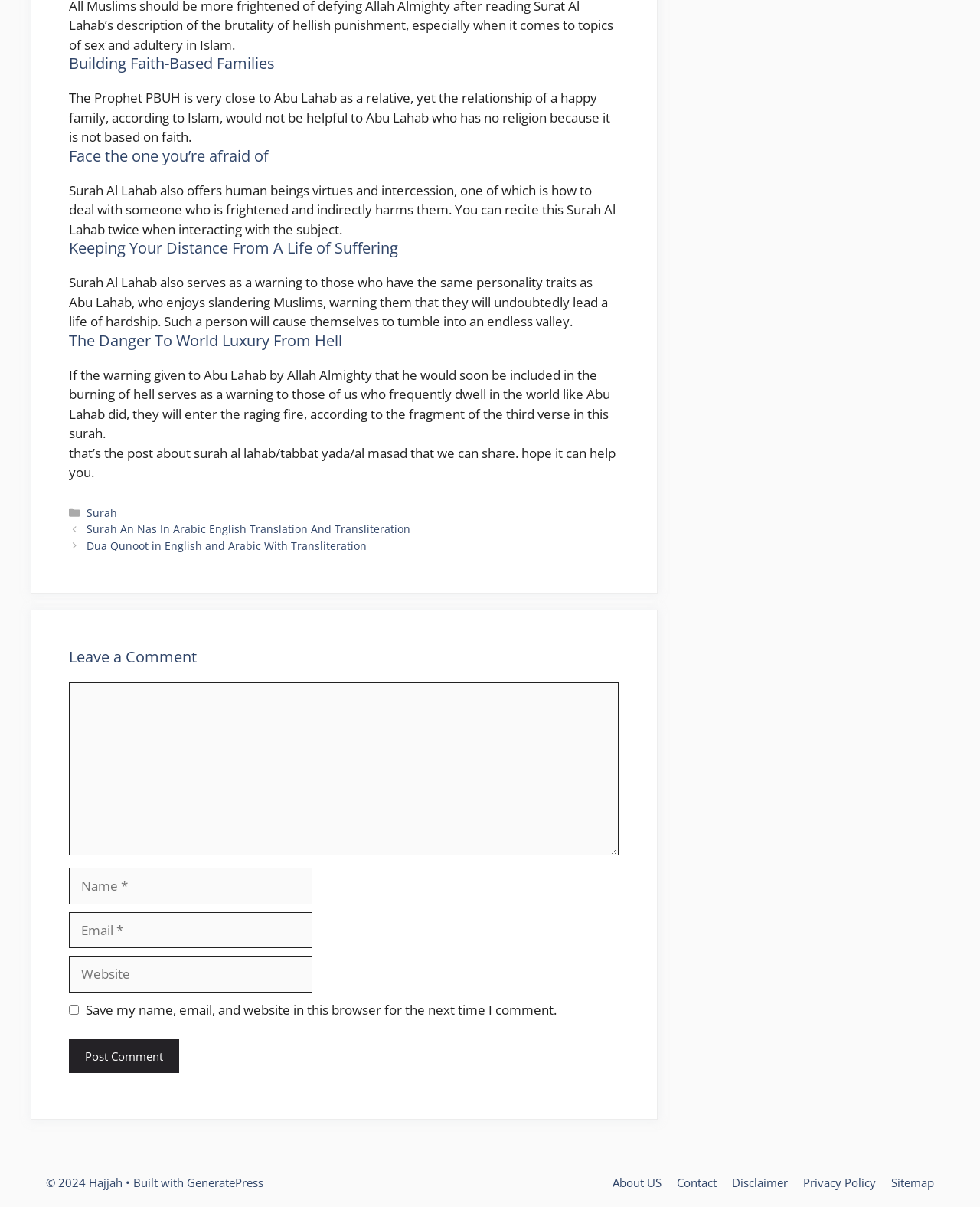Please specify the coordinates of the bounding box for the element that should be clicked to carry out this instruction: "Visit the 'ENTERTAINMENT' section". The coordinates must be four float numbers between 0 and 1, formatted as [left, top, right, bottom].

None